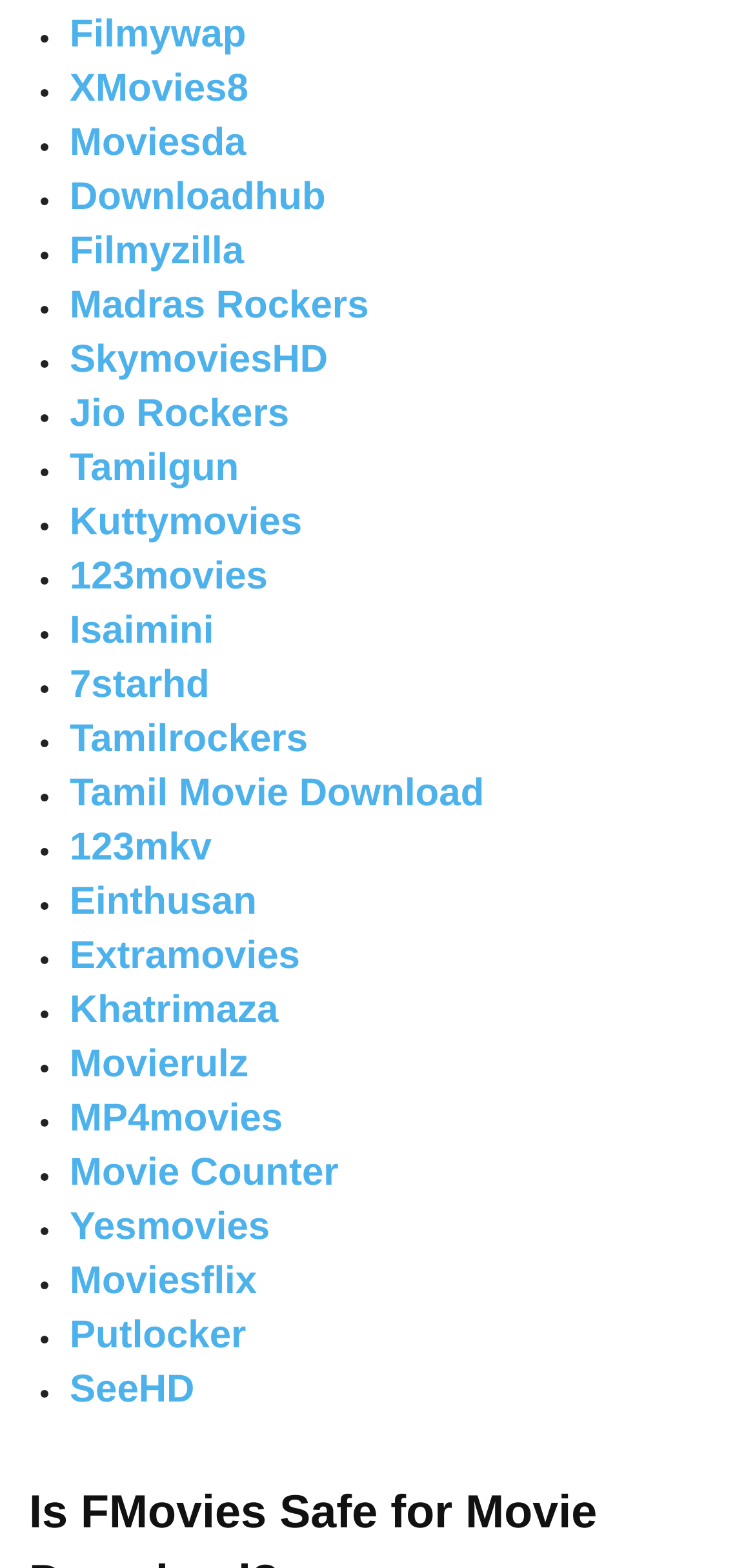Determine the bounding box coordinates of the clickable element to complete this instruction: "Go to Moviesda". Provide the coordinates in the format of four float numbers between 0 and 1, [left, top, right, bottom].

[0.092, 0.077, 0.326, 0.105]